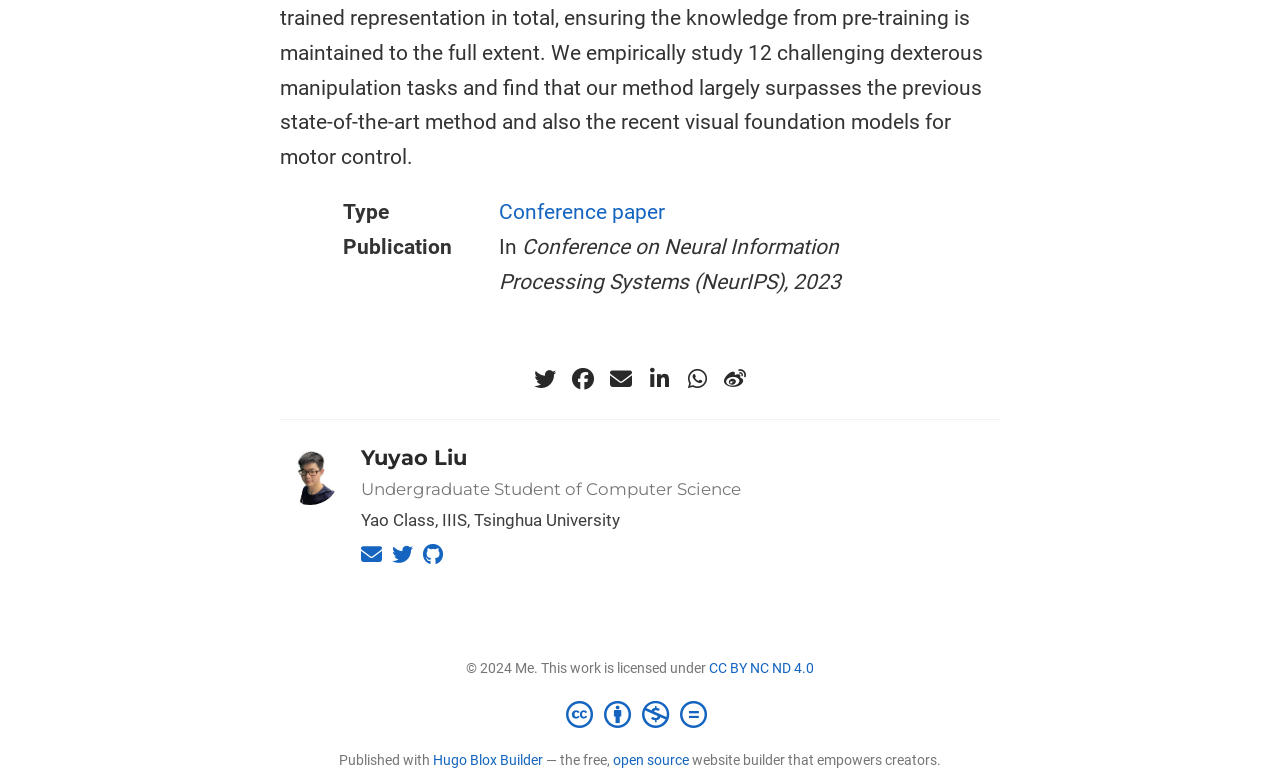What is the platform used to publish the author's webpage?
Please answer using one word or phrase, based on the screenshot.

Hugo Blox Builder